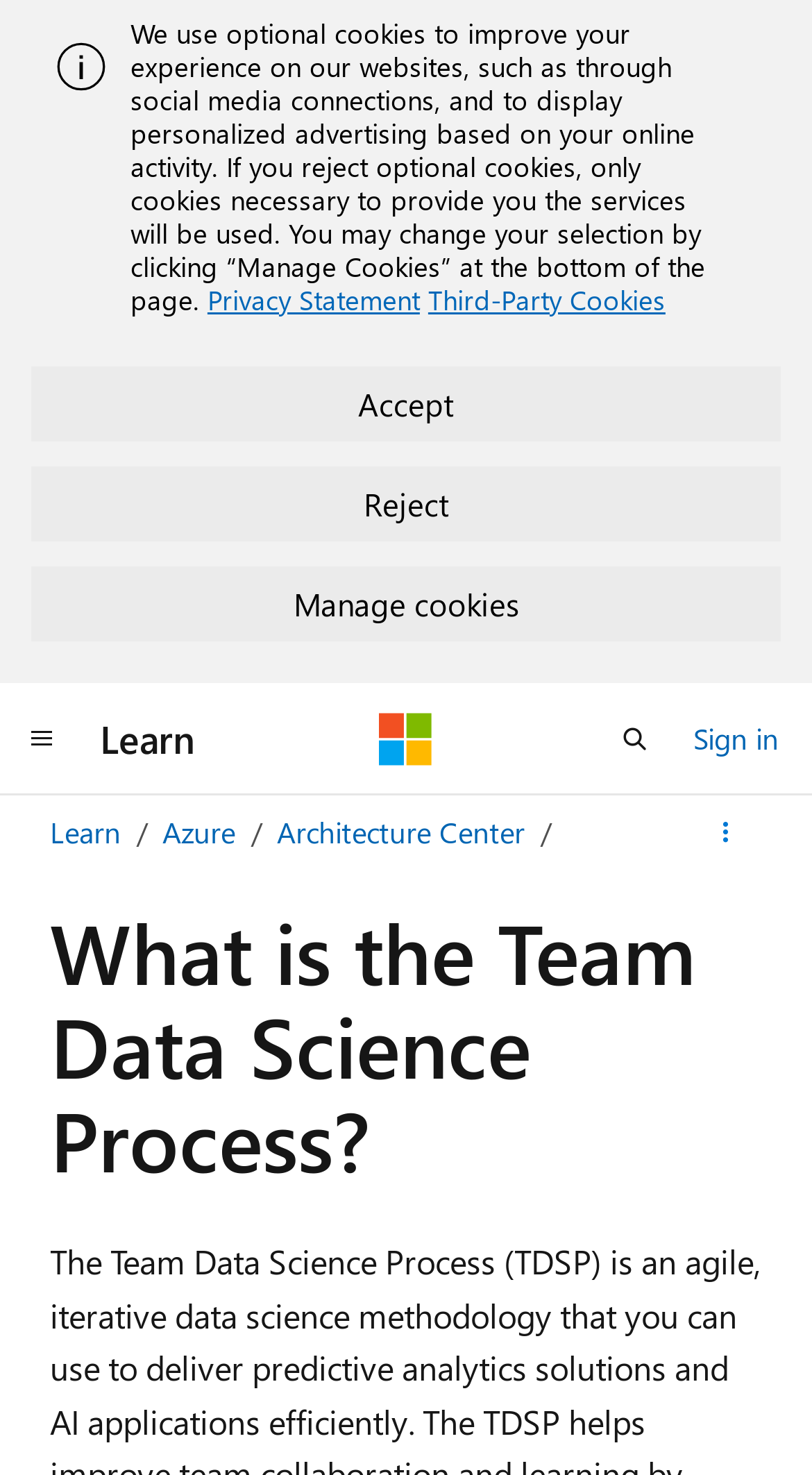Pinpoint the bounding box coordinates of the clickable area necessary to execute the following instruction: "Learn more about Azure". The coordinates should be given as four float numbers between 0 and 1, namely [left, top, right, bottom].

[0.2, 0.551, 0.29, 0.578]